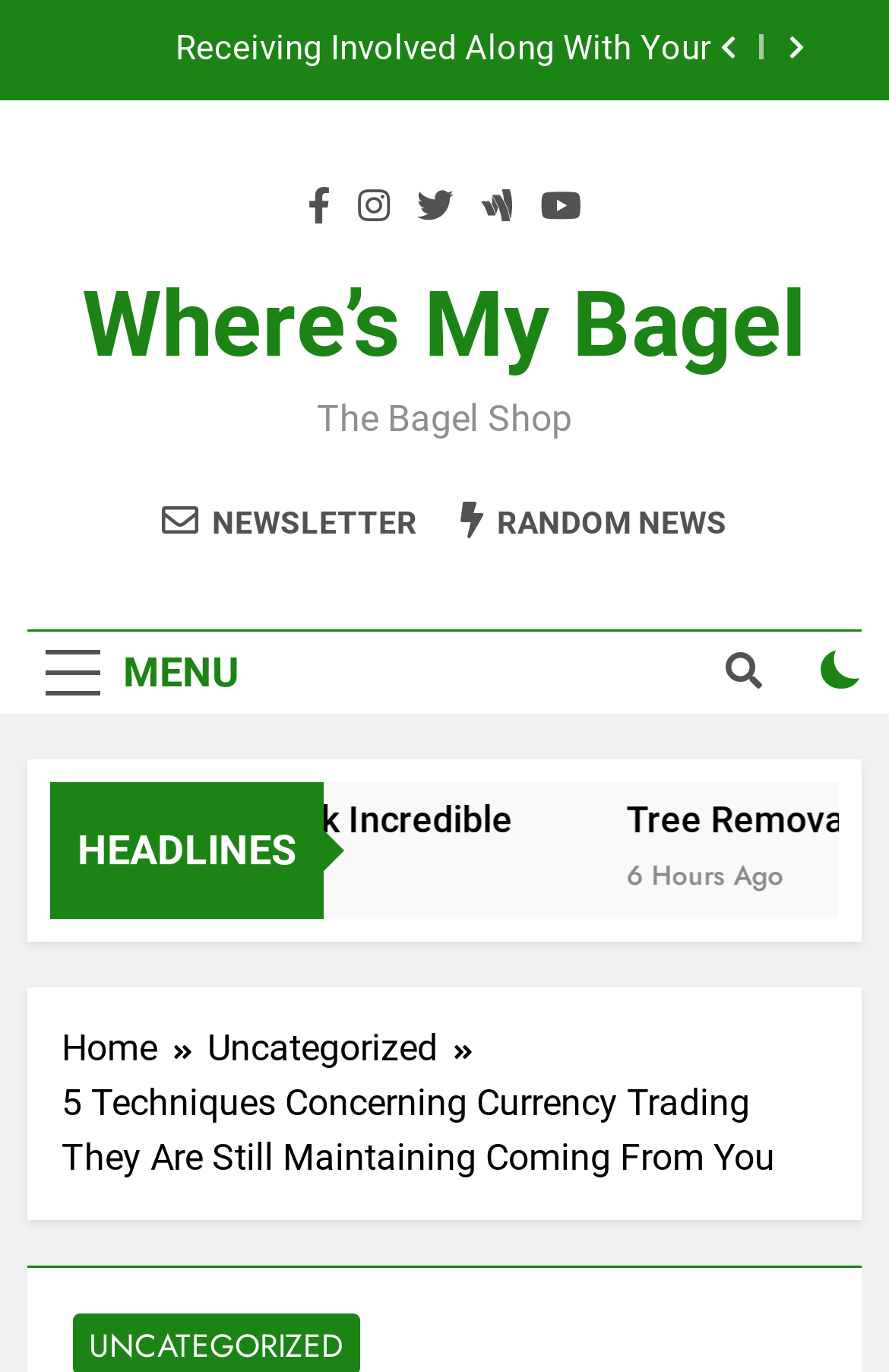Offer a comprehensive description of the webpage’s content and structure.

The webpage appears to be a blog or news article page. At the top, there is a title "5 Techniques Concerning Currency Trading They Are Still Maintaining Coming From You – Where’s my bagel". Below the title, there are two buttons with icons '\uf053' and '\uf054' on the top-right corner. 

On the left side, there is a list item "Receiving Involved Along With Your Community as well as Small Company". Below the list item, there are several social media links with icons '\uf39e', '\uf16d', '\uf099', '\uf1ee', and '\uf167'. 

On the top-center, there is a link "Where’s My Bagel" with a relatively large font size. Below it, there is a static text "The Bagel Shop". 

On the right side, there are two links "\uf0e0 NEWSLETTER" and "\uf0e7 RANDOM NEWS". Below them, there is a button "MENU" and another button with an icon '\uf002'. 

On the bottom-right corner, there is a checkbox. Above the checkbox, there is a static text "HEADLINES". Below the "HEADLINES" text, there is a link "6 Hours Ago" with a time indicator. 

At the bottom of the page, there is a navigation section "Breadcrumbs" with three links: "Home \uf101", "Uncategorized \uf101", and a static text "5 Techniques Concerning Currency Trading They Are Still Maintaining Coming From You".